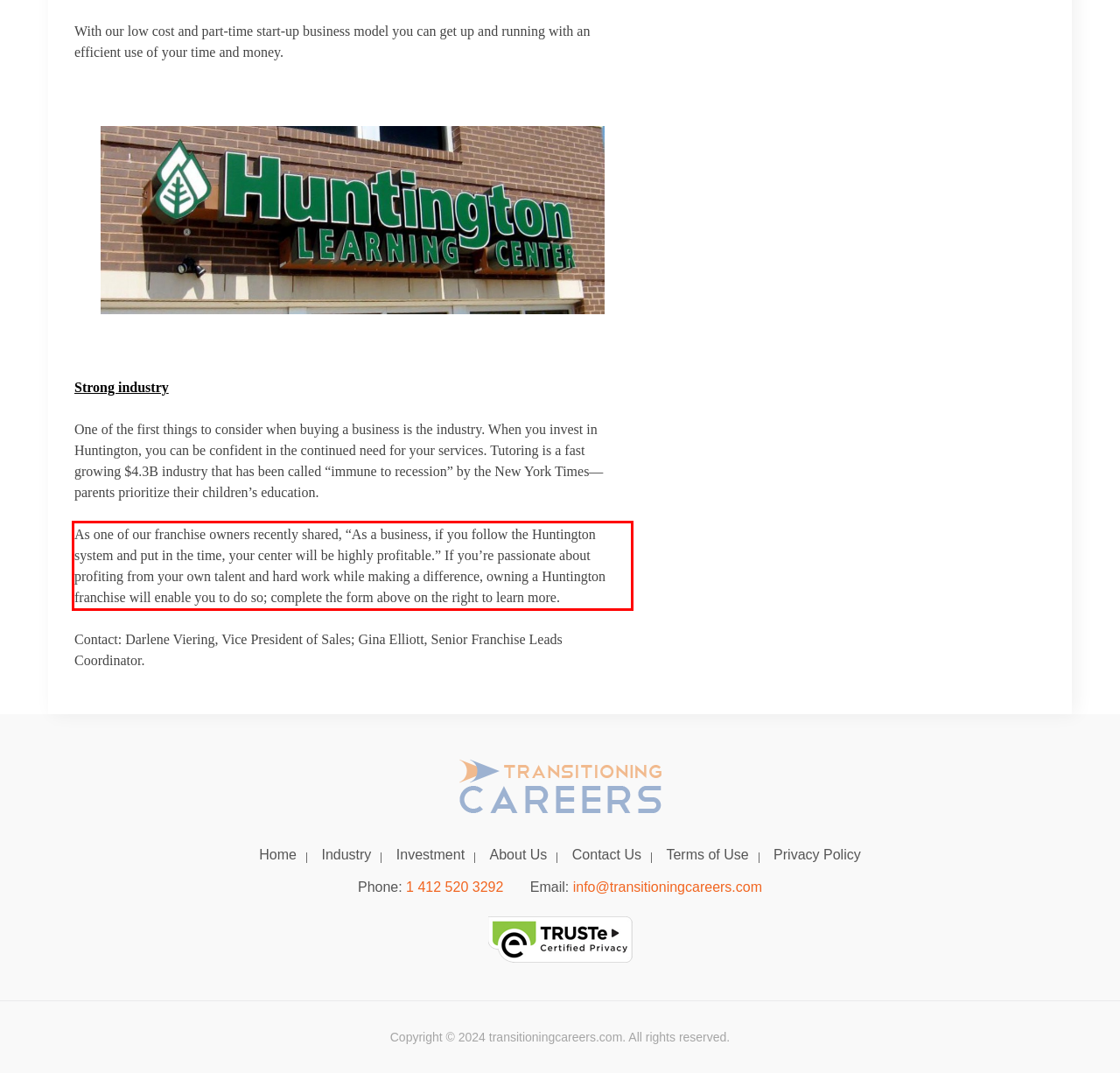Observe the screenshot of the webpage, locate the red bounding box, and extract the text content within it.

As one of our franchise owners recently shared, “As a business, if you follow the Huntington system and put in the time, your center will be highly profitable.” If you’re passionate about profiting from your own talent and hard work while making a difference, owning a Huntington franchise will enable you to do so; complete the form above on the right to learn more.